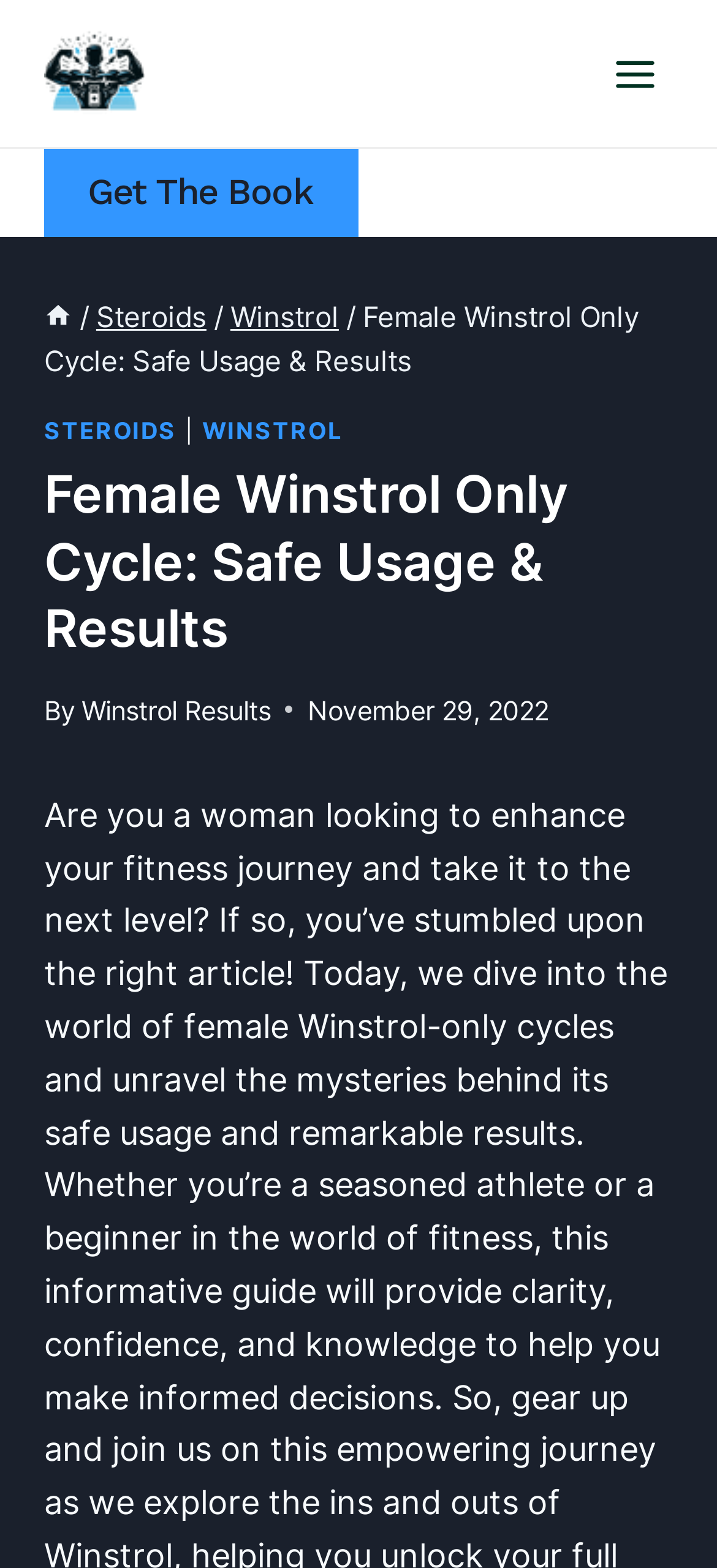Locate the bounding box coordinates of the element that should be clicked to execute the following instruction: "Visit the 'Home' page".

[0.062, 0.19, 0.101, 0.213]